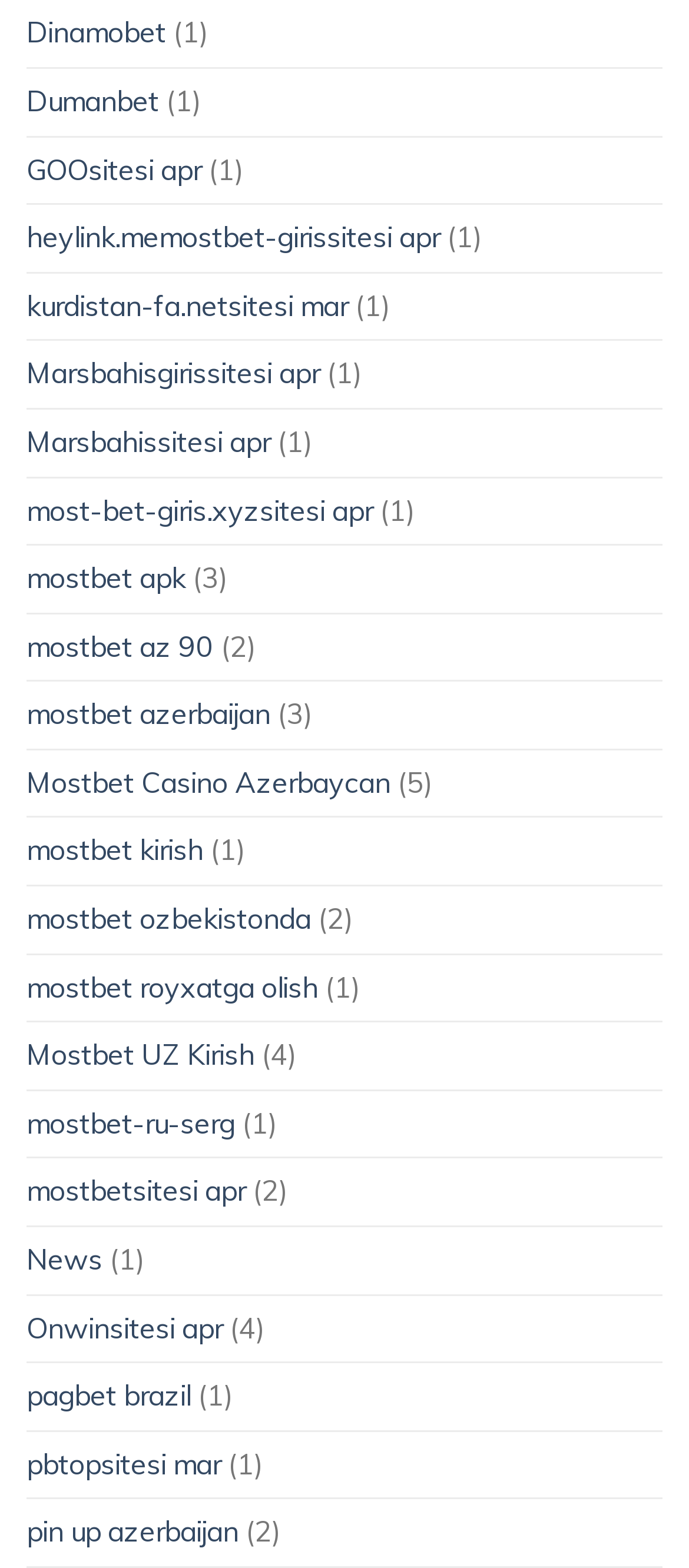How many StaticText elements are on the webpage?
Using the image, respond with a single word or phrase.

13